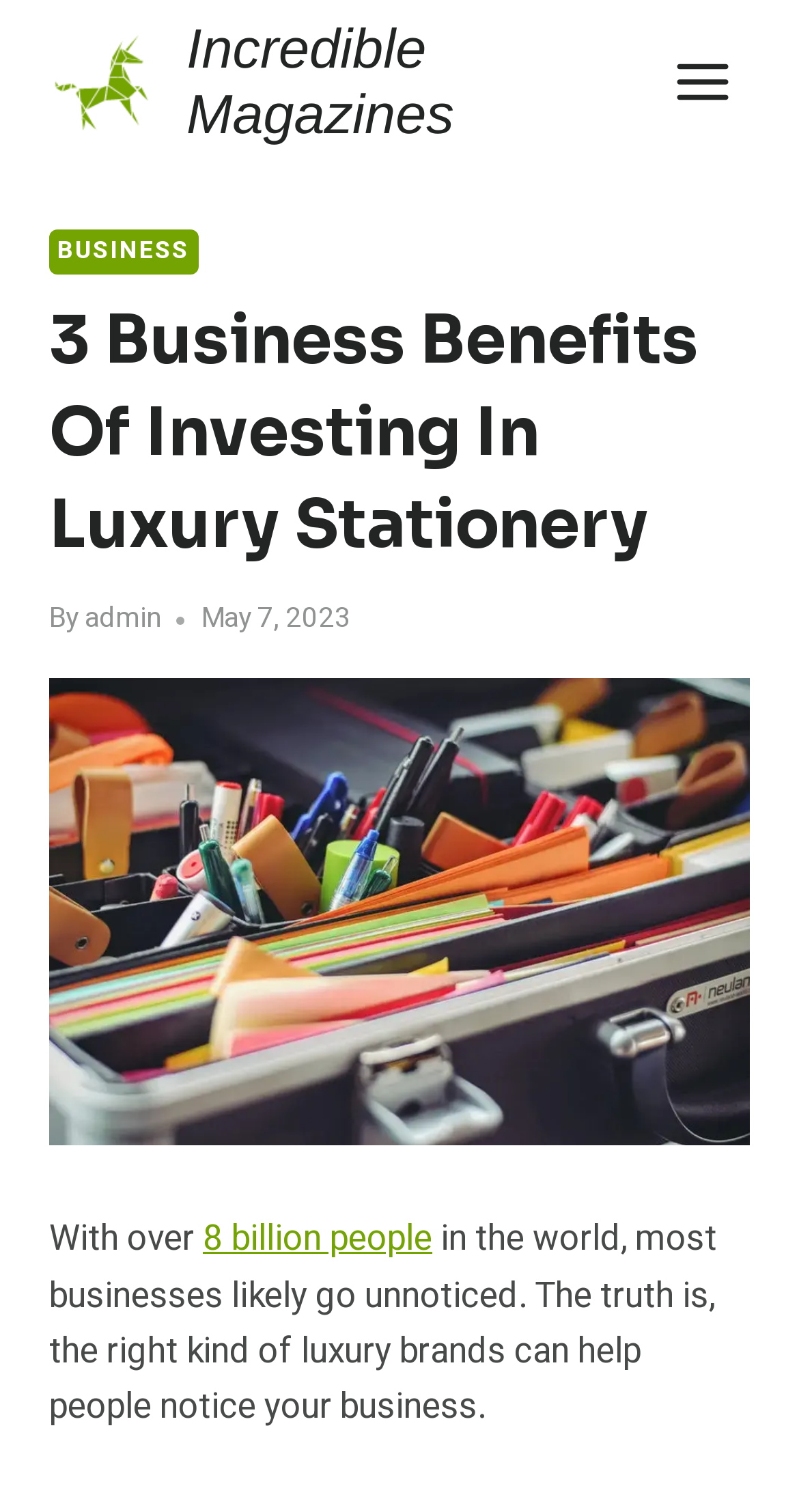Look at the image and write a detailed answer to the question: 
When was the article published?

I determined the answer by examining the time element with the static text 'May 7, 2023', which indicates the publication date of the article.